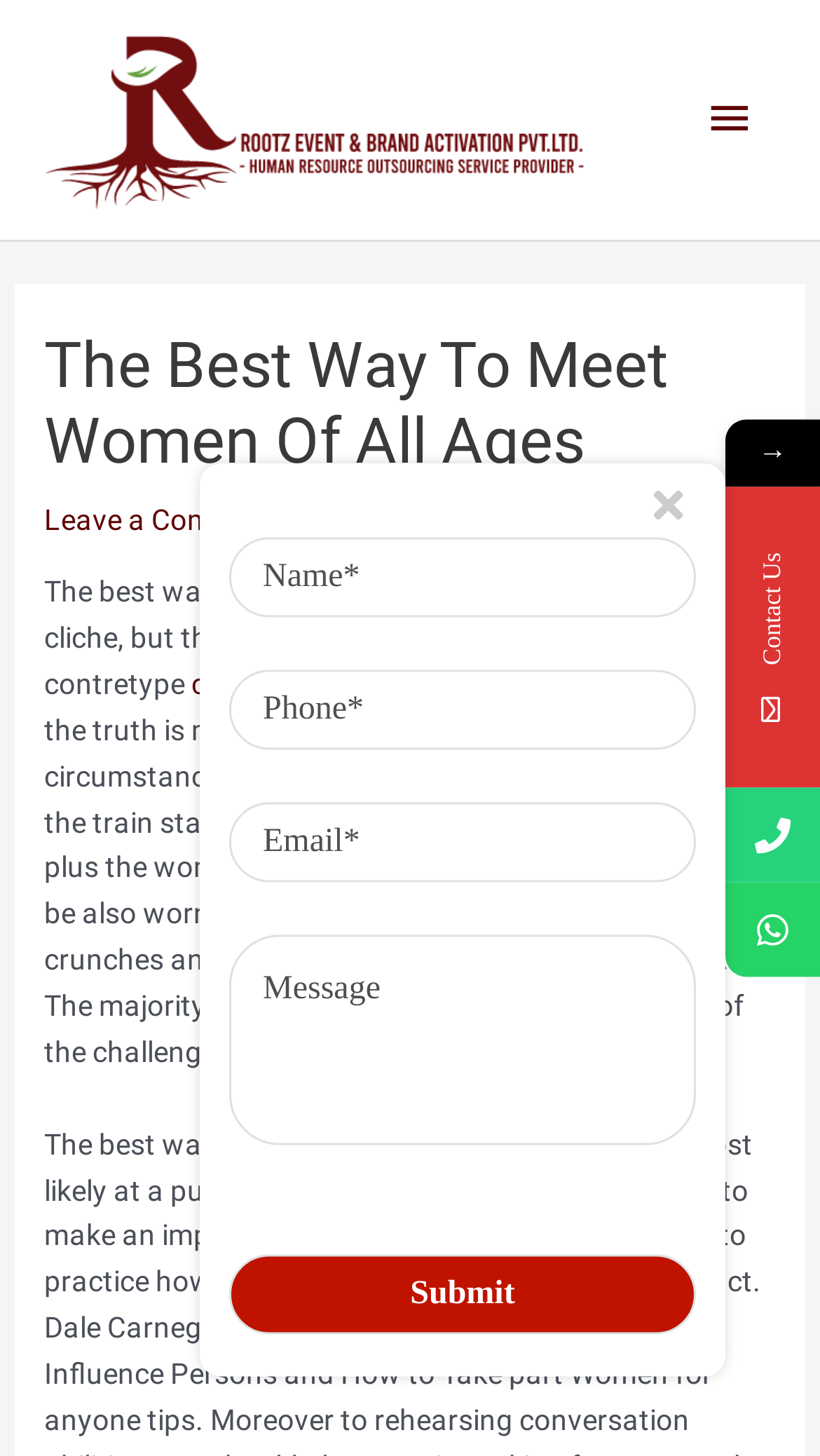Please provide a brief answer to the following inquiry using a single word or phrase:
What is the topic of the main article on the webpage?

Meeting women